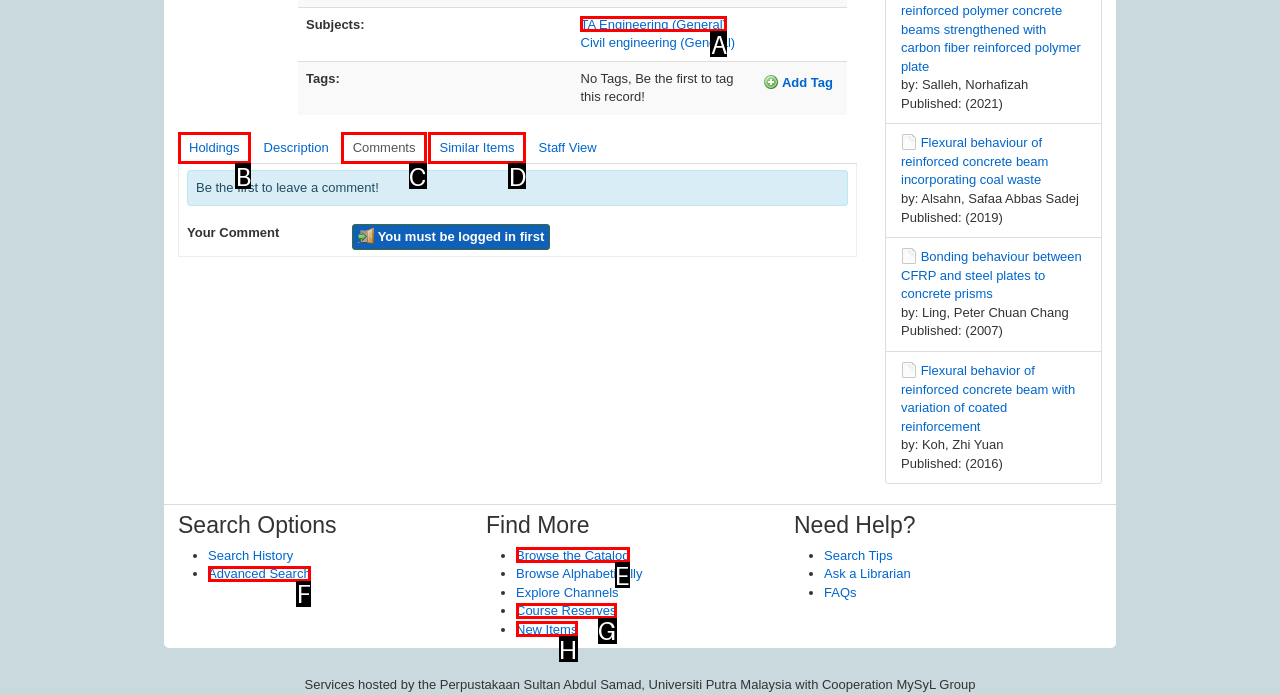Select the HTML element that matches the description: Course Reserves. Provide the letter of the chosen option as your answer.

G